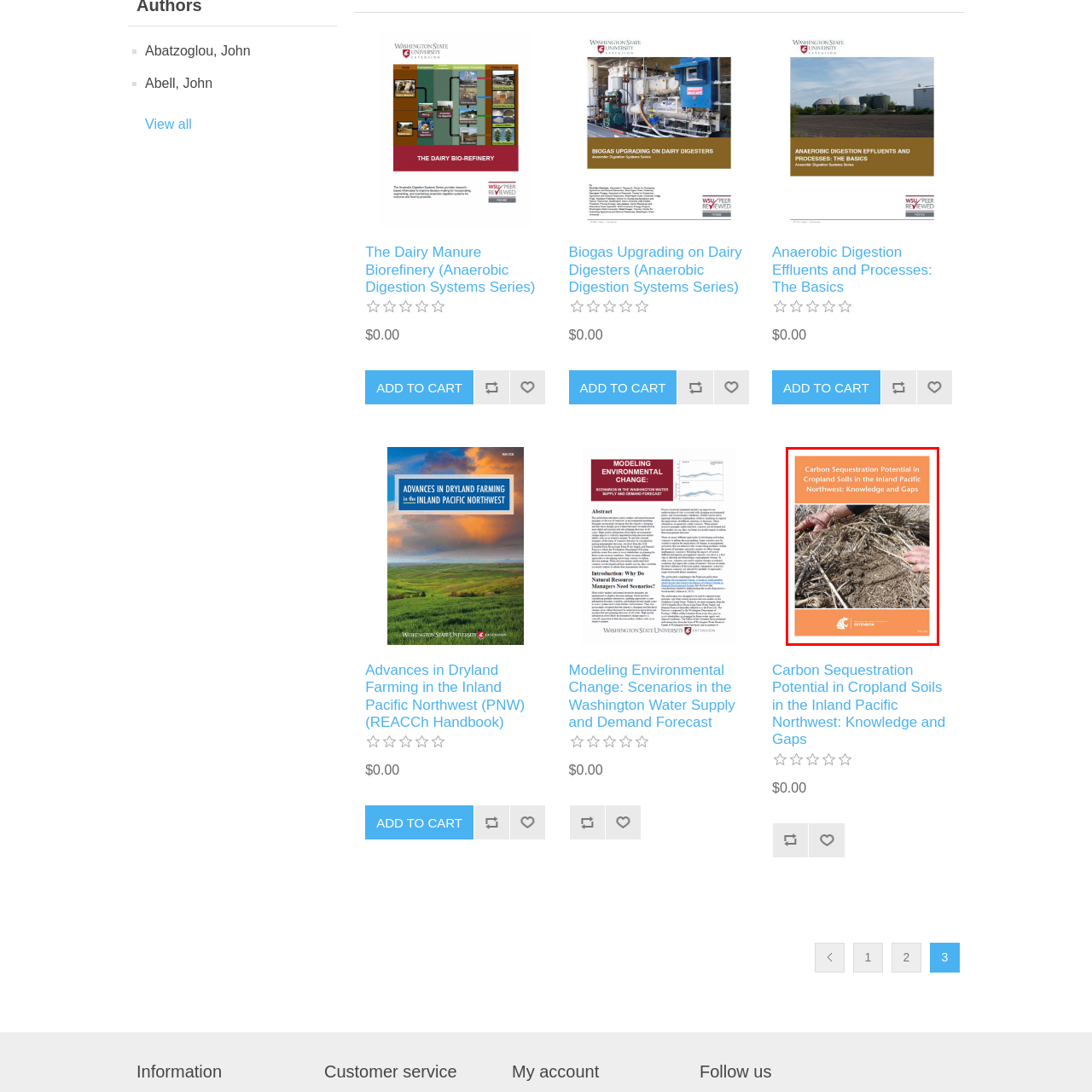What is the color of the title text?
Analyze the image marked by the red bounding box and respond with an in-depth answer considering the visual clues.

The color of the title text is white because the caption states that the title is prominently displayed in white text on the vibrant orange background.